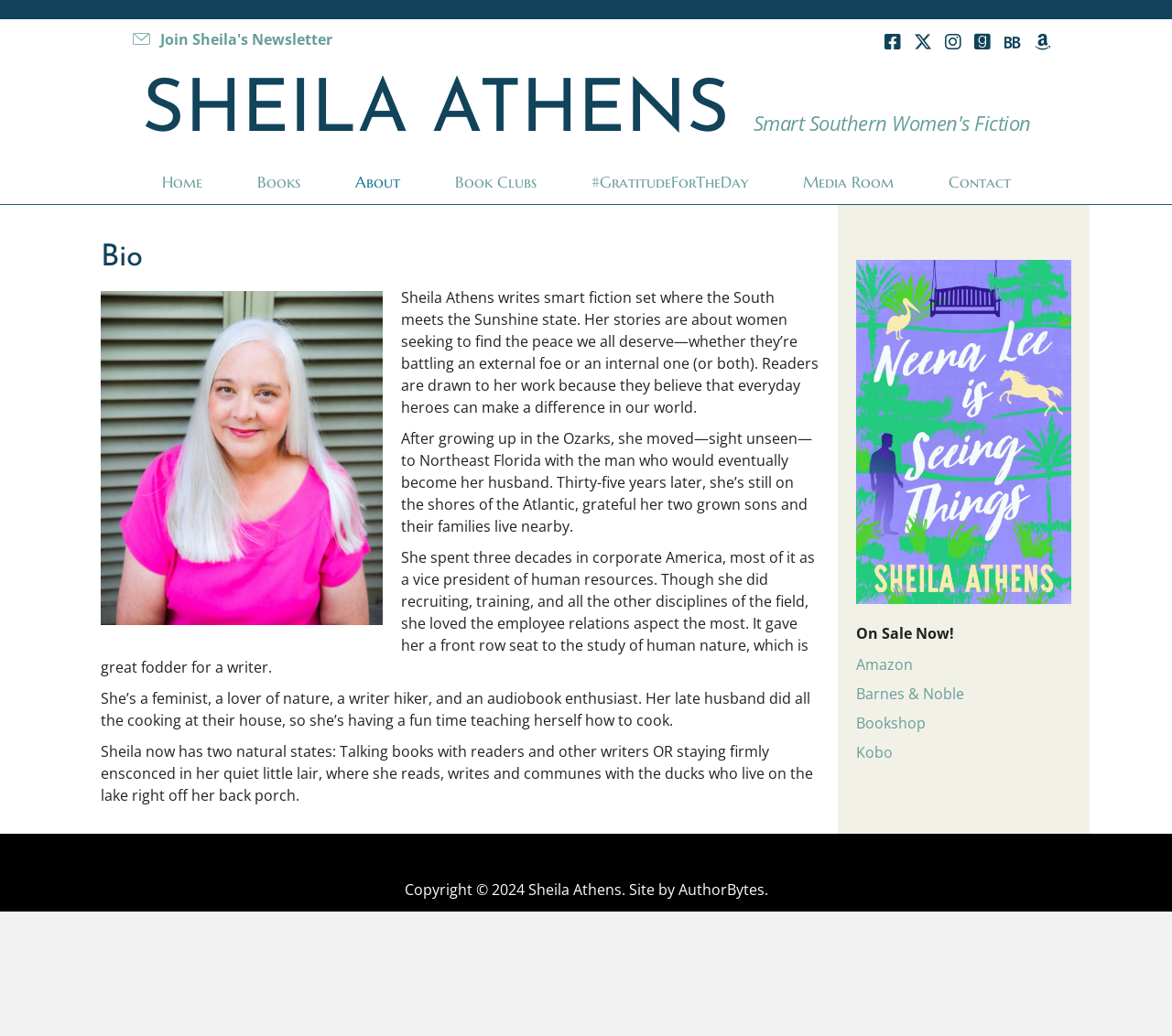Using the information from the screenshot, answer the following question thoroughly:
What is the name of the website designer?

I looked at the footer section of the page and found a link element with the label 'AuthorBytes', which is mentioned as the website designer.